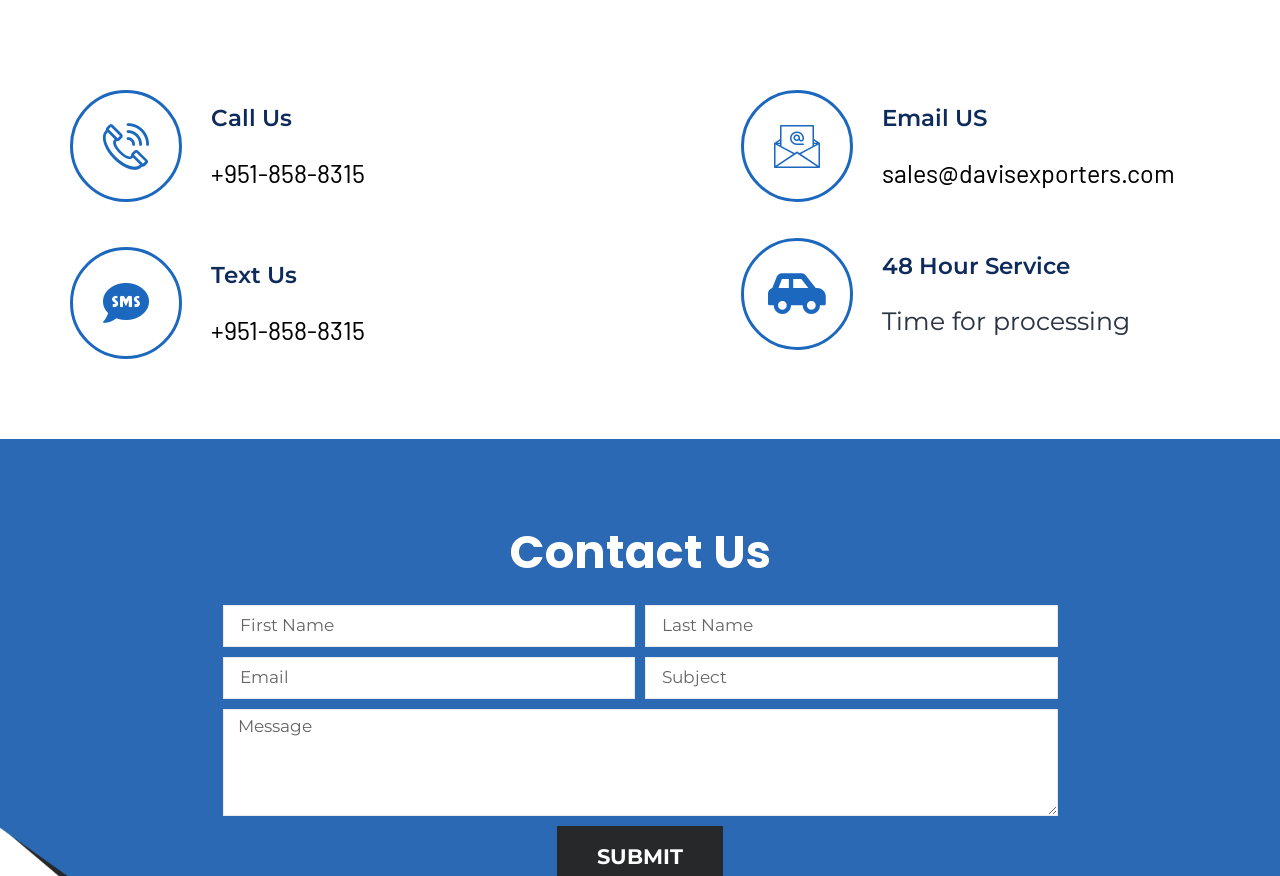What is the email address to contact?
Please respond to the question with as much detail as possible.

I found the email address by looking at the link under the 'Email US' heading, which is 'sales@davisexporters.com'.